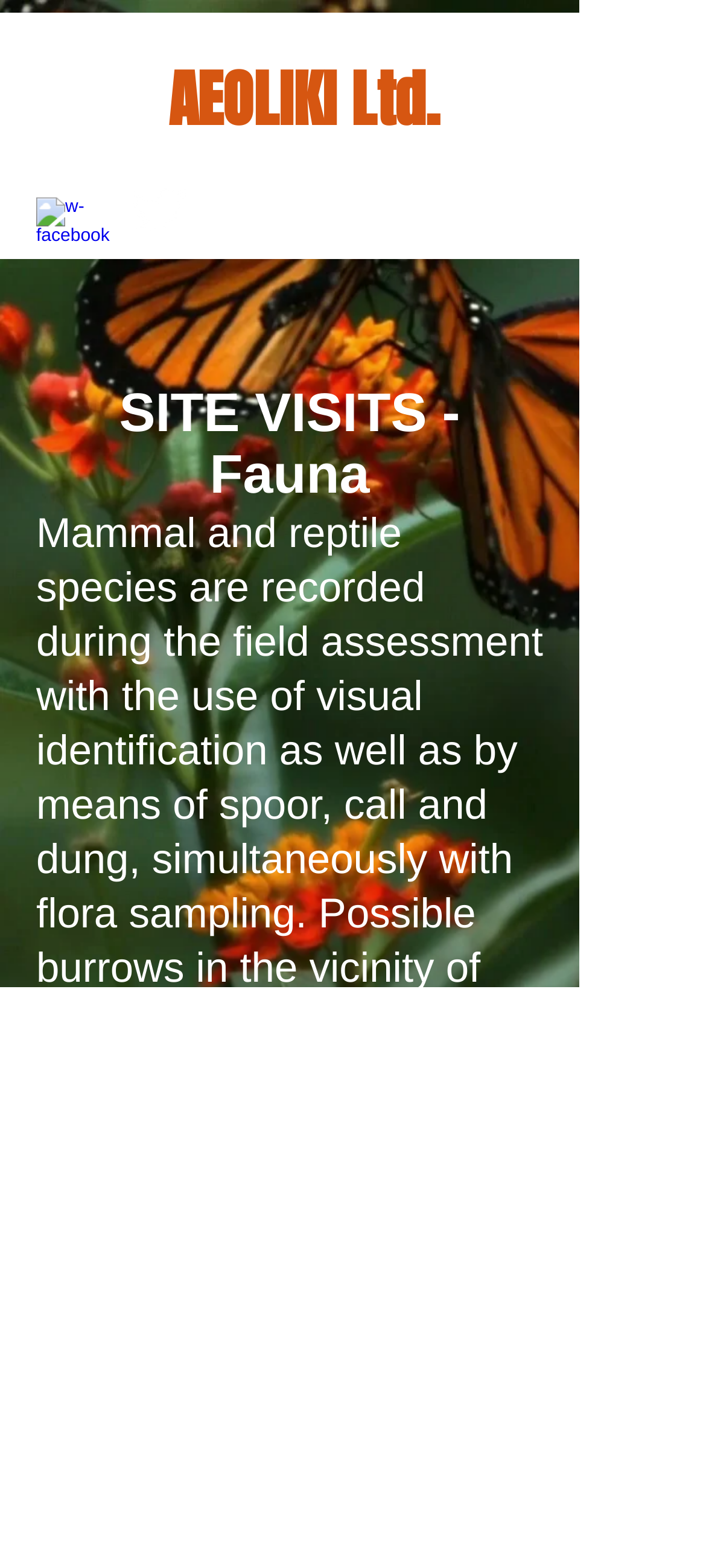Answer the question using only one word or a concise phrase: What method is used for species identification?

Visual identification